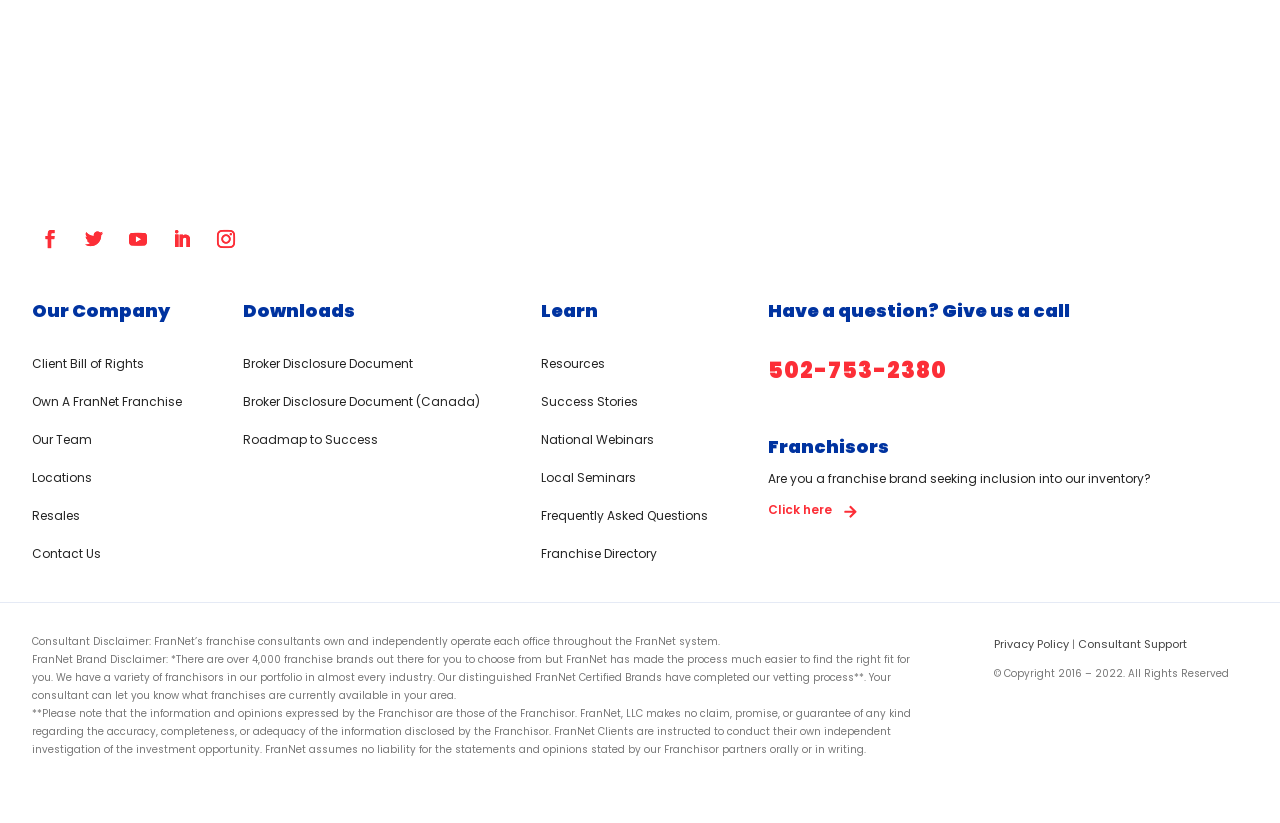Please determine the bounding box coordinates for the UI element described as: "Follow".

[0.025, 0.269, 0.053, 0.313]